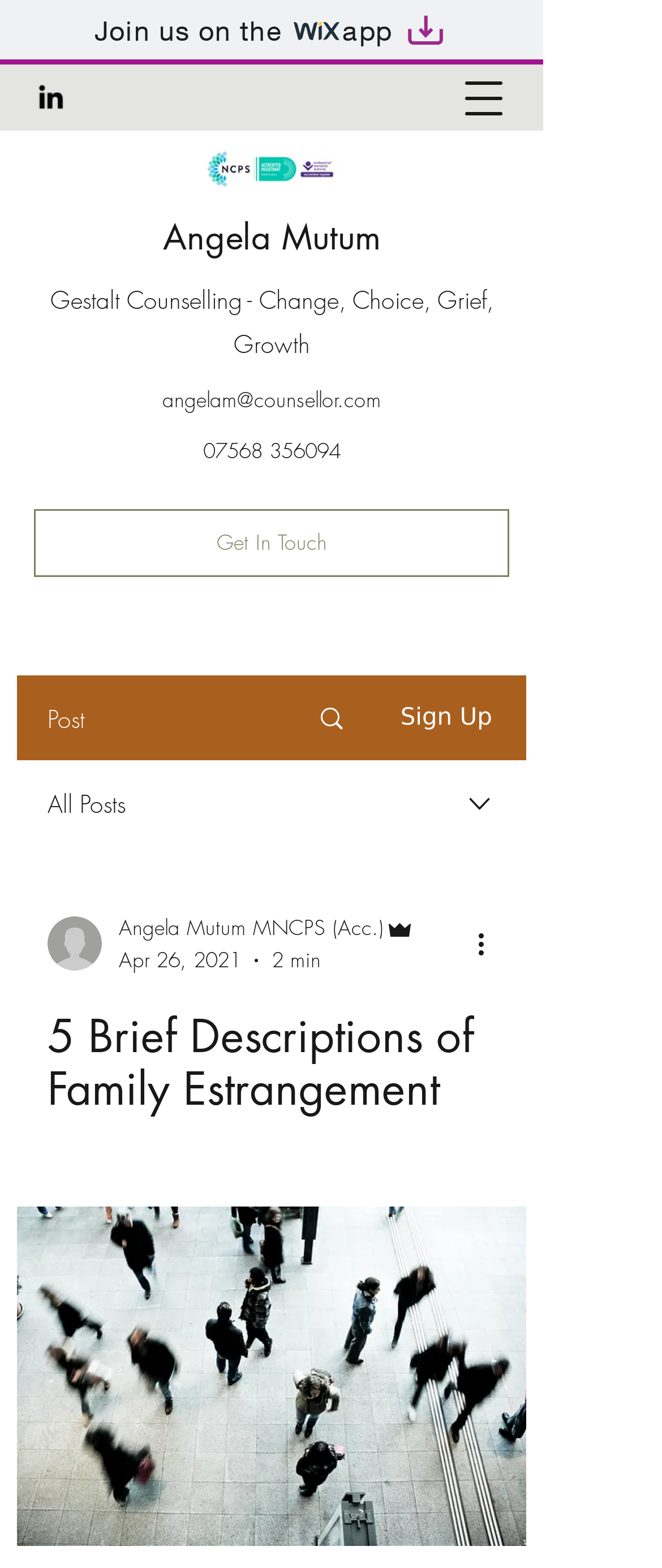Please answer the following question using a single word or phrase: 
What is the topic of the article?

Family Estrangement